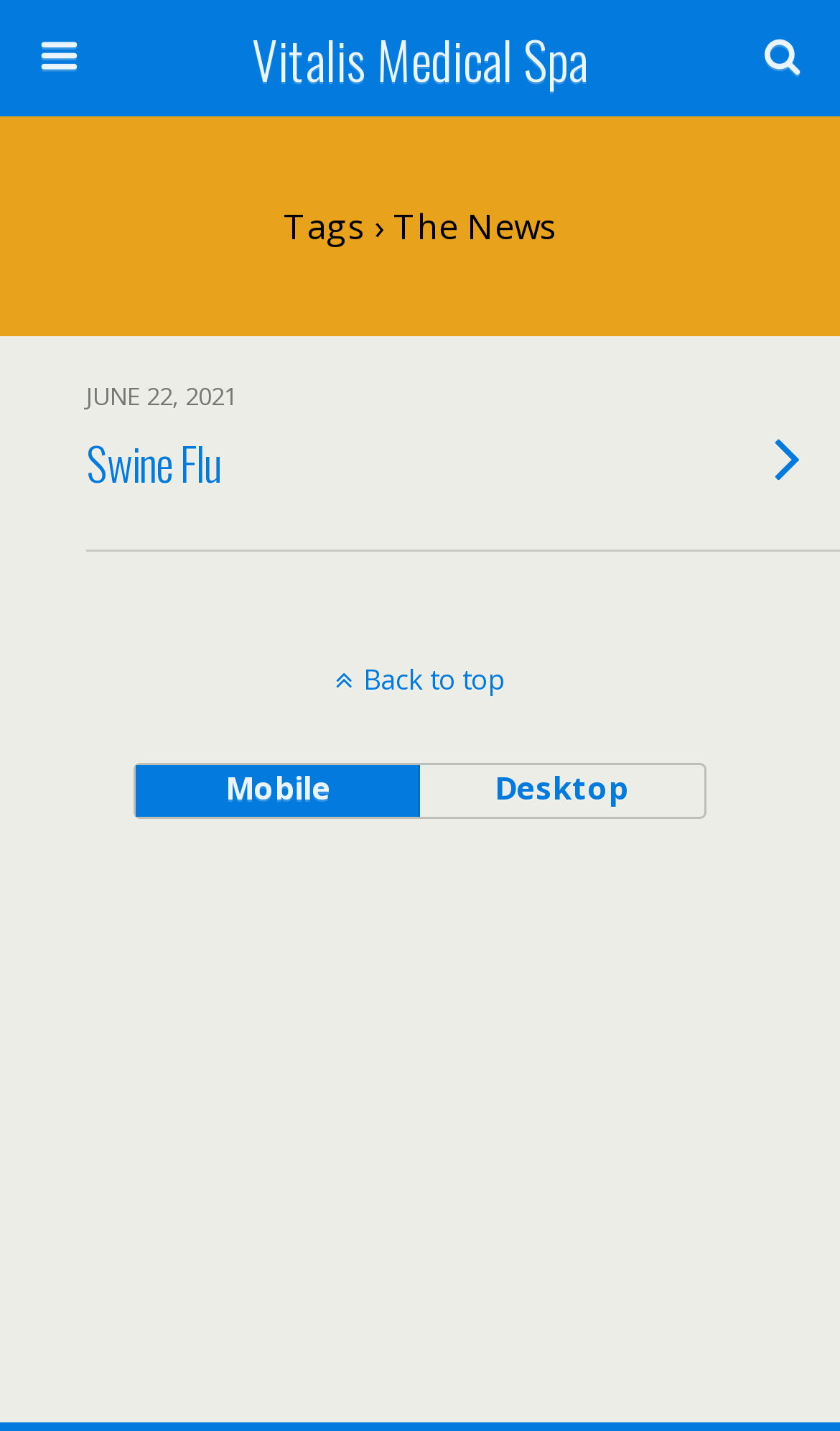What is the title of the news article?
Based on the image, answer the question in a detailed manner.

The title of the news article is 'Swine Flu', which is a heading element on the webpage, indicating that it is the title of the article.